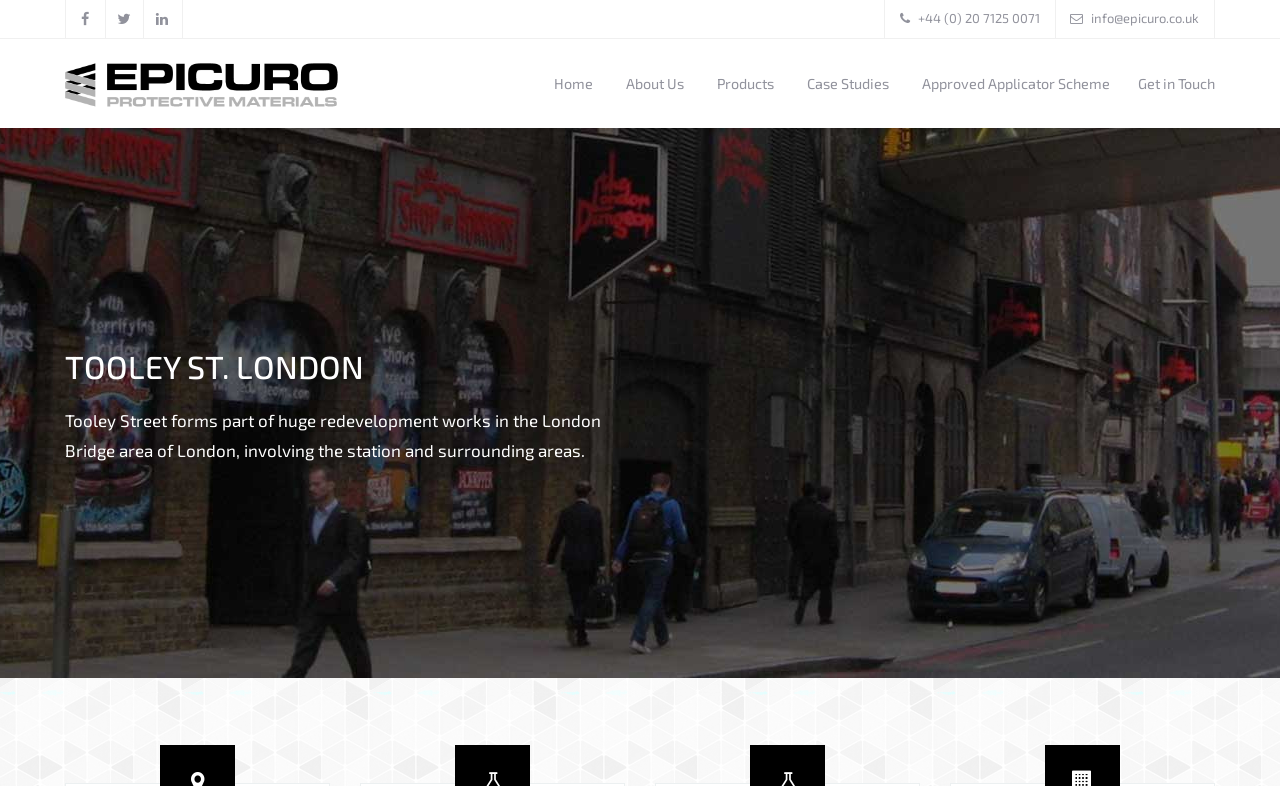What is the phone number of Epicuro?
Use the image to give a comprehensive and detailed response to the question.

I found the phone number of Epicuro by looking at the link at the top right corner of the webpage, which is '+44 (0) 20 7125 0071'.